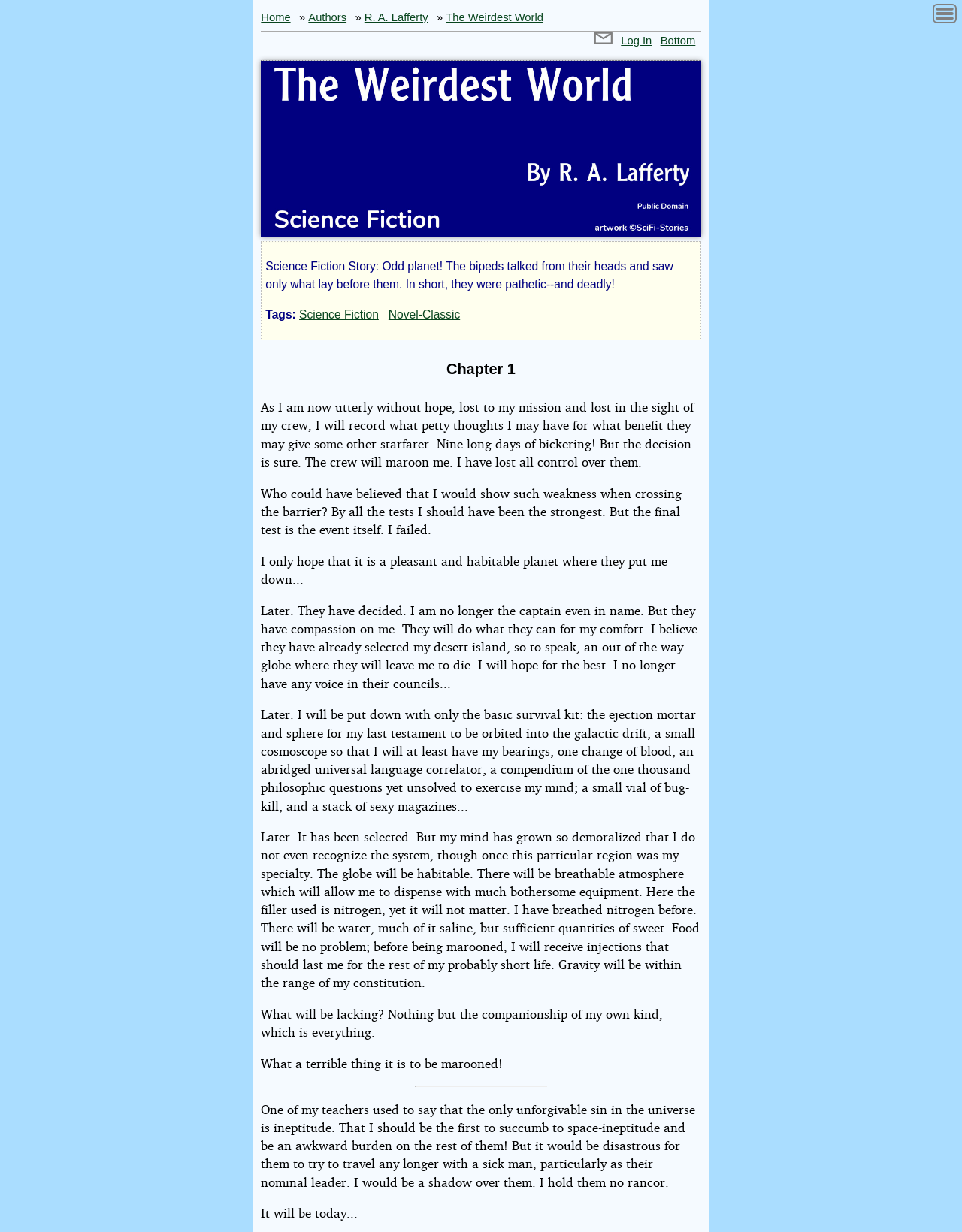Provide a short answer to the following question with just one word or phrase: What is the status of the story?

Public Domain